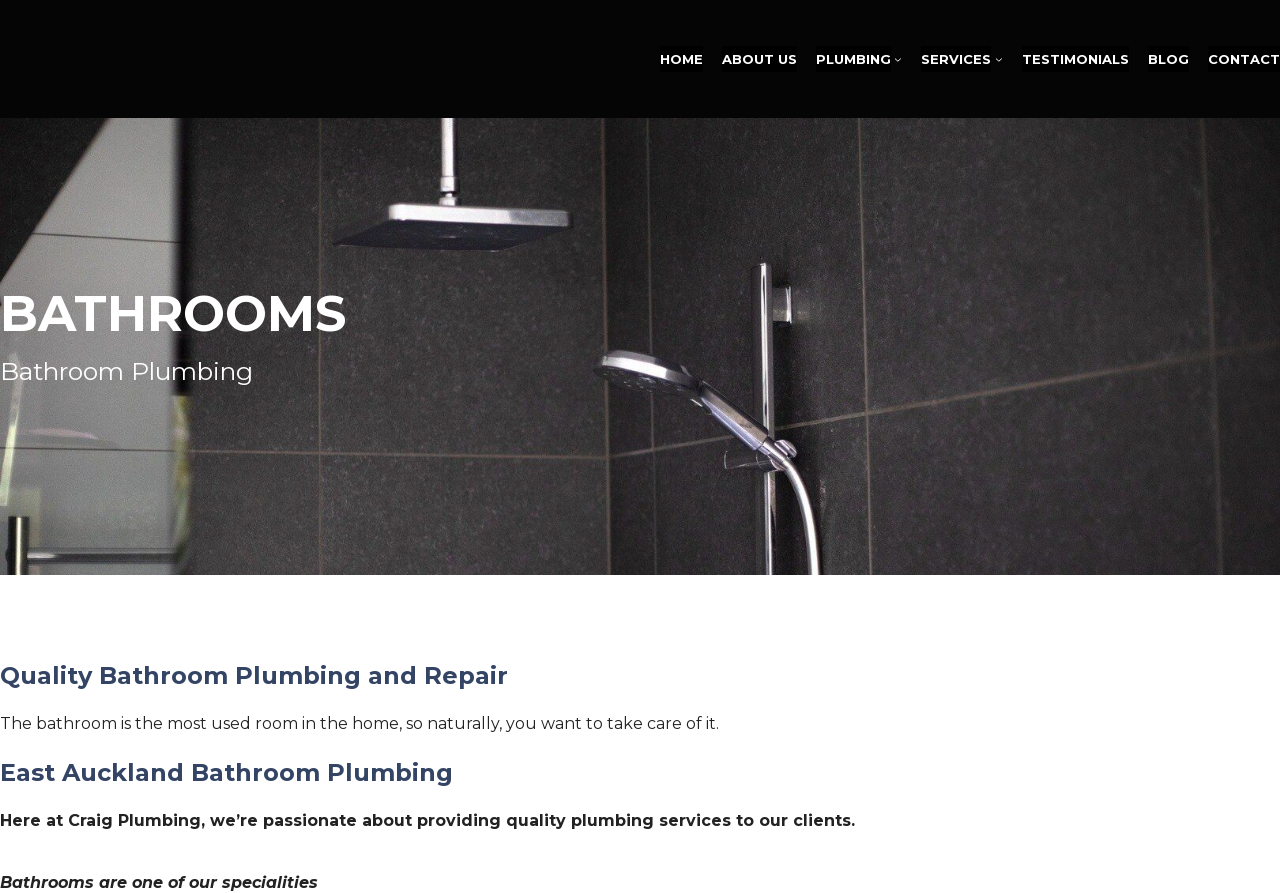Could you locate the bounding box coordinates for the section that should be clicked to accomplish this task: "Go to HOME page".

[0.515, 0.051, 0.549, 0.081]